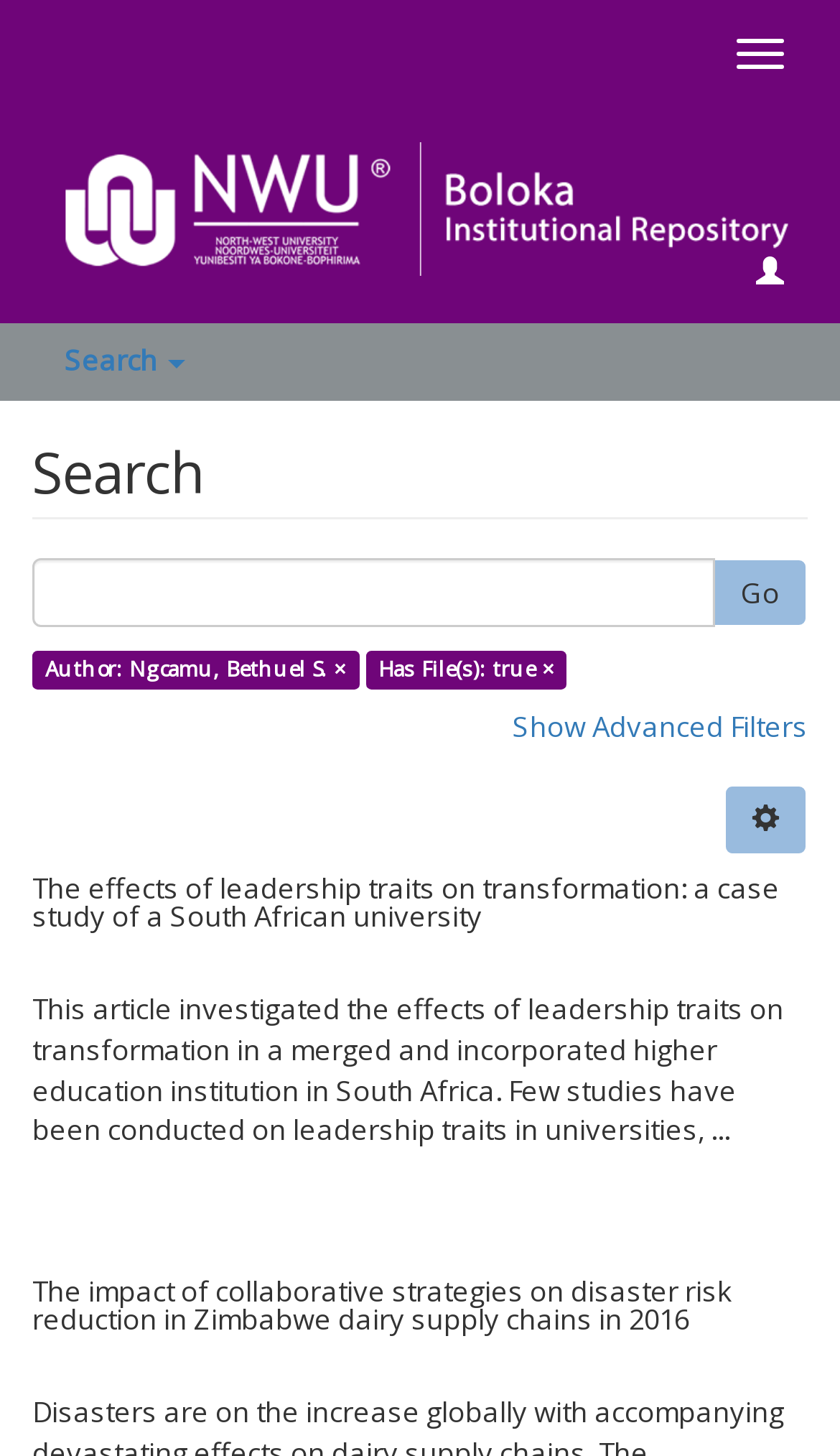Determine the bounding box coordinates of the region to click in order to accomplish the following instruction: "Show advanced filters". Provide the coordinates as four float numbers between 0 and 1, specifically [left, top, right, bottom].

[0.61, 0.485, 0.962, 0.512]